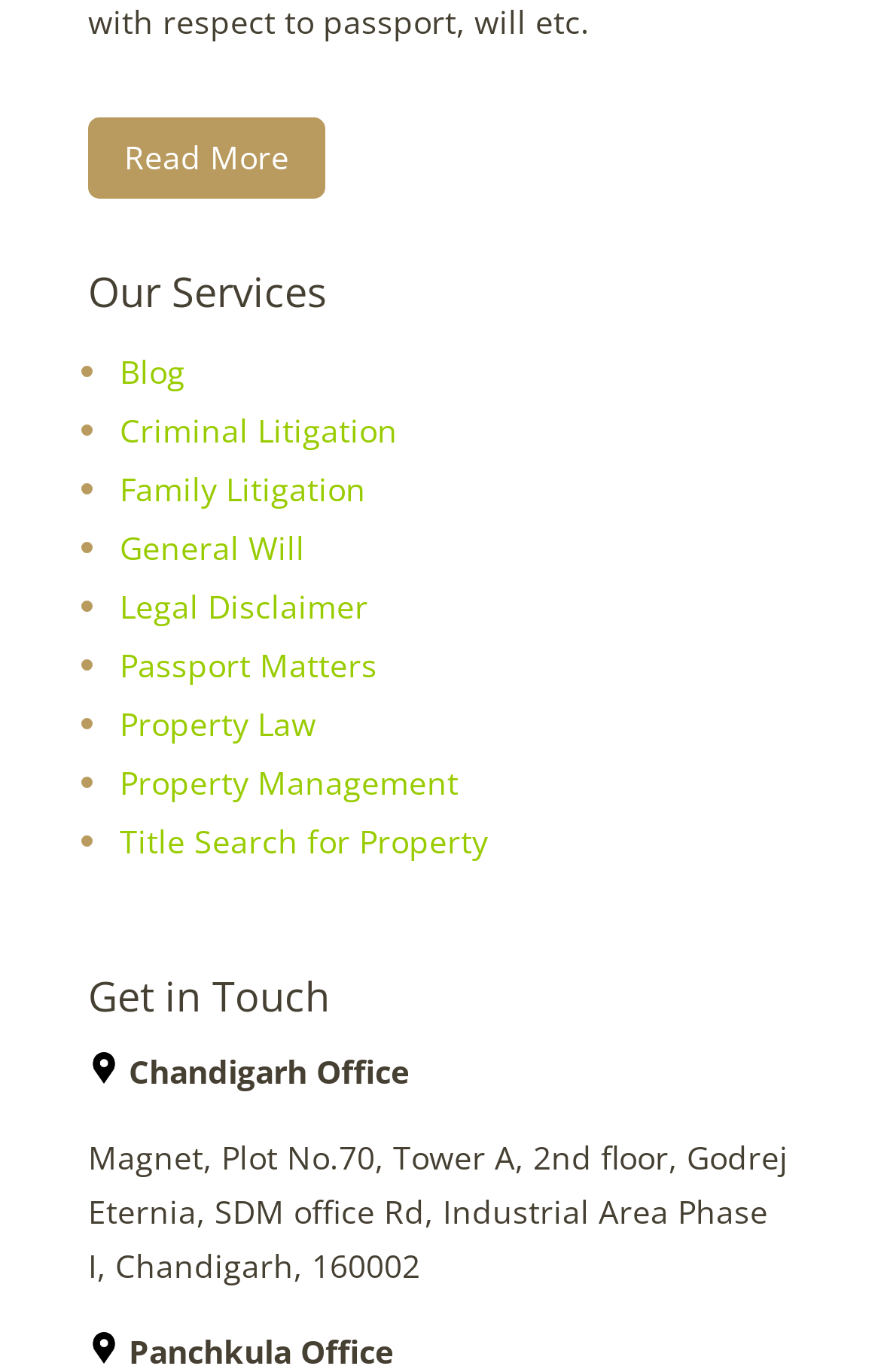What is the title of the section above the list of services?
Please provide a comprehensive and detailed answer to the question.

The title of the section above the list of services can be determined by examining the heading element at coordinates [0.1, 0.194, 0.9, 0.249]. The heading element contains the text 'Our Services'.